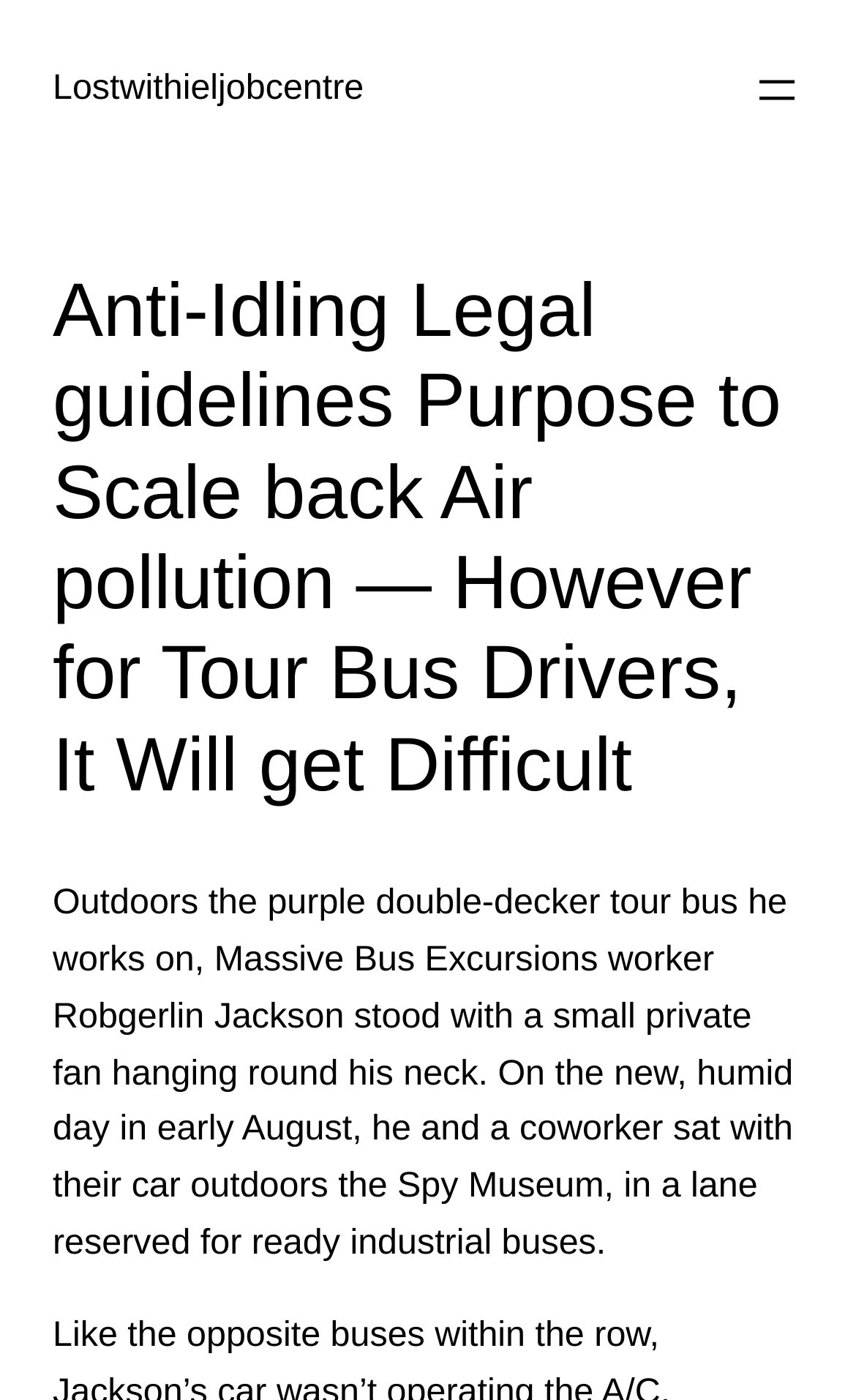Bounding box coordinates are specified in the format (top-left x, top-left y, bottom-right x, bottom-right y). All values are floating point numbers bounded between 0 and 1. Please provide the bounding box coordinate of the region this sentence describes: Lostwithieljobcentre

[0.062, 0.049, 0.425, 0.078]